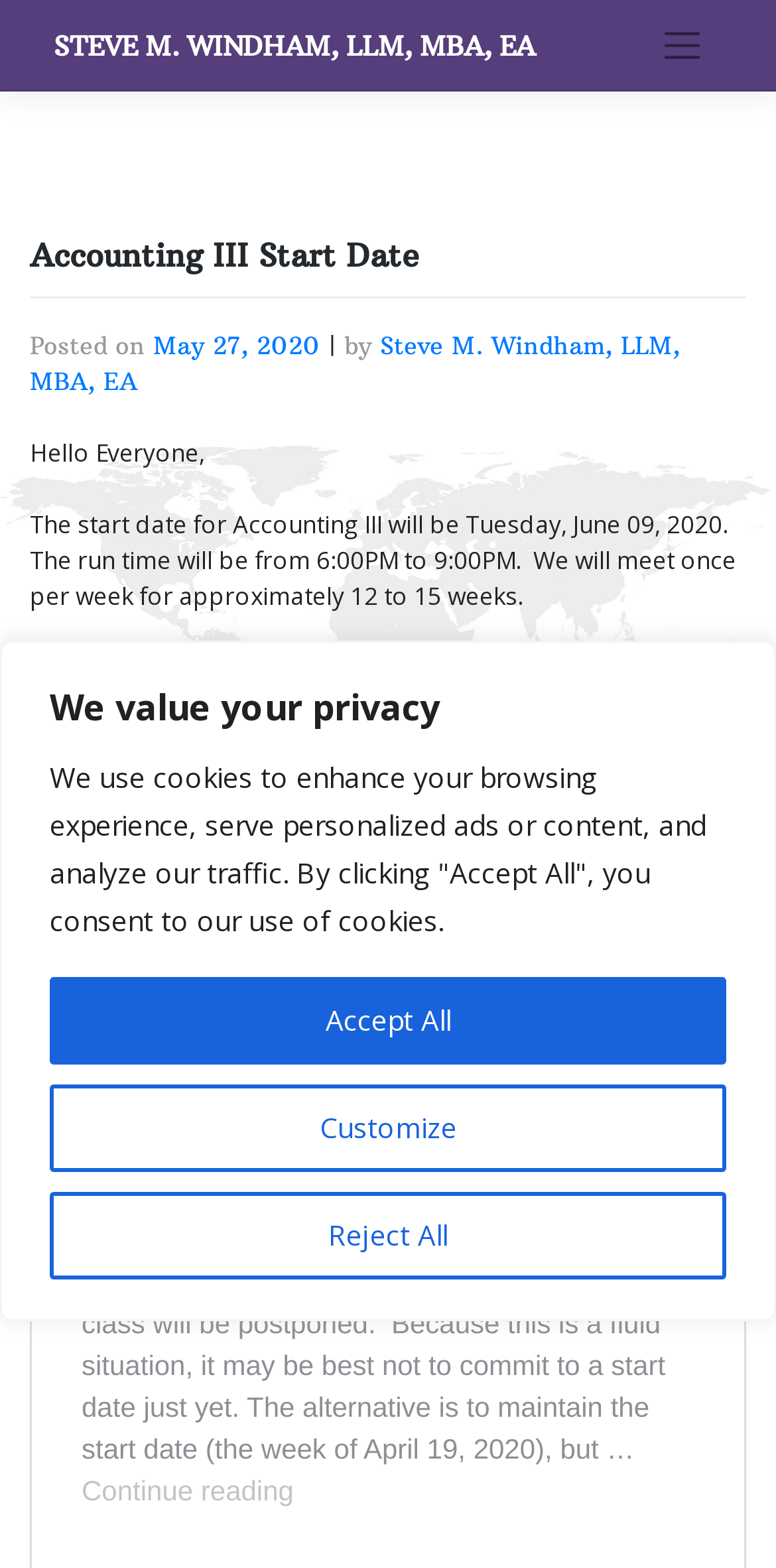Please identify the bounding box coordinates of the region to click in order to complete the given instruction: "Click the Toggle navigation button". The coordinates should be four float numbers between 0 and 1, i.e., [left, top, right, bottom].

[0.827, 0.011, 0.931, 0.047]